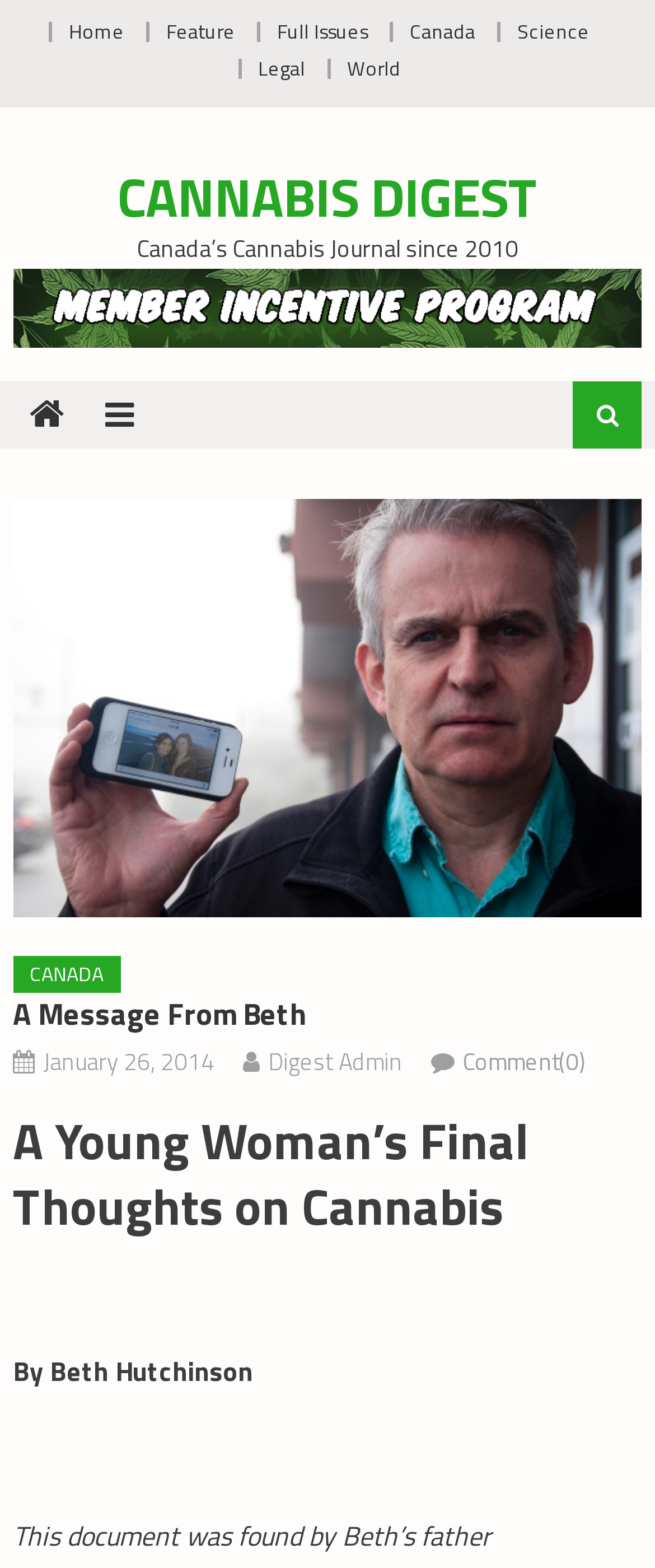Answer with a single word or phrase: 
What is the name of the journal?

Cannabis Digest